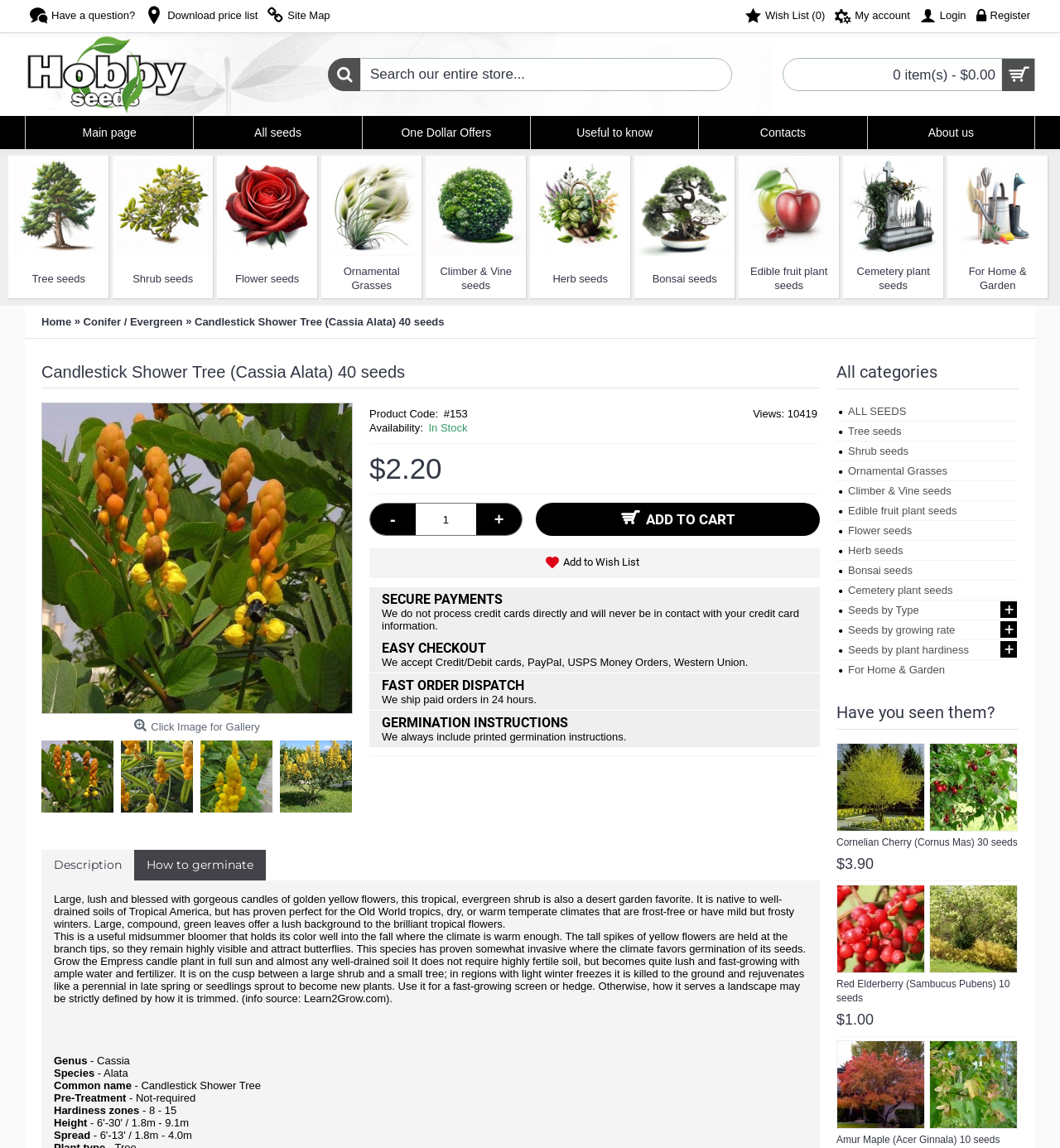Please examine the image and provide a detailed answer to the question: What categories of seeds are available on this webpage?

I can see multiple categories of seeds listed on the webpage, including Tree seeds, Shrub seeds, Flower seeds, Herb seeds, and more, which suggests that the webpage offers a wide range of seed categories.